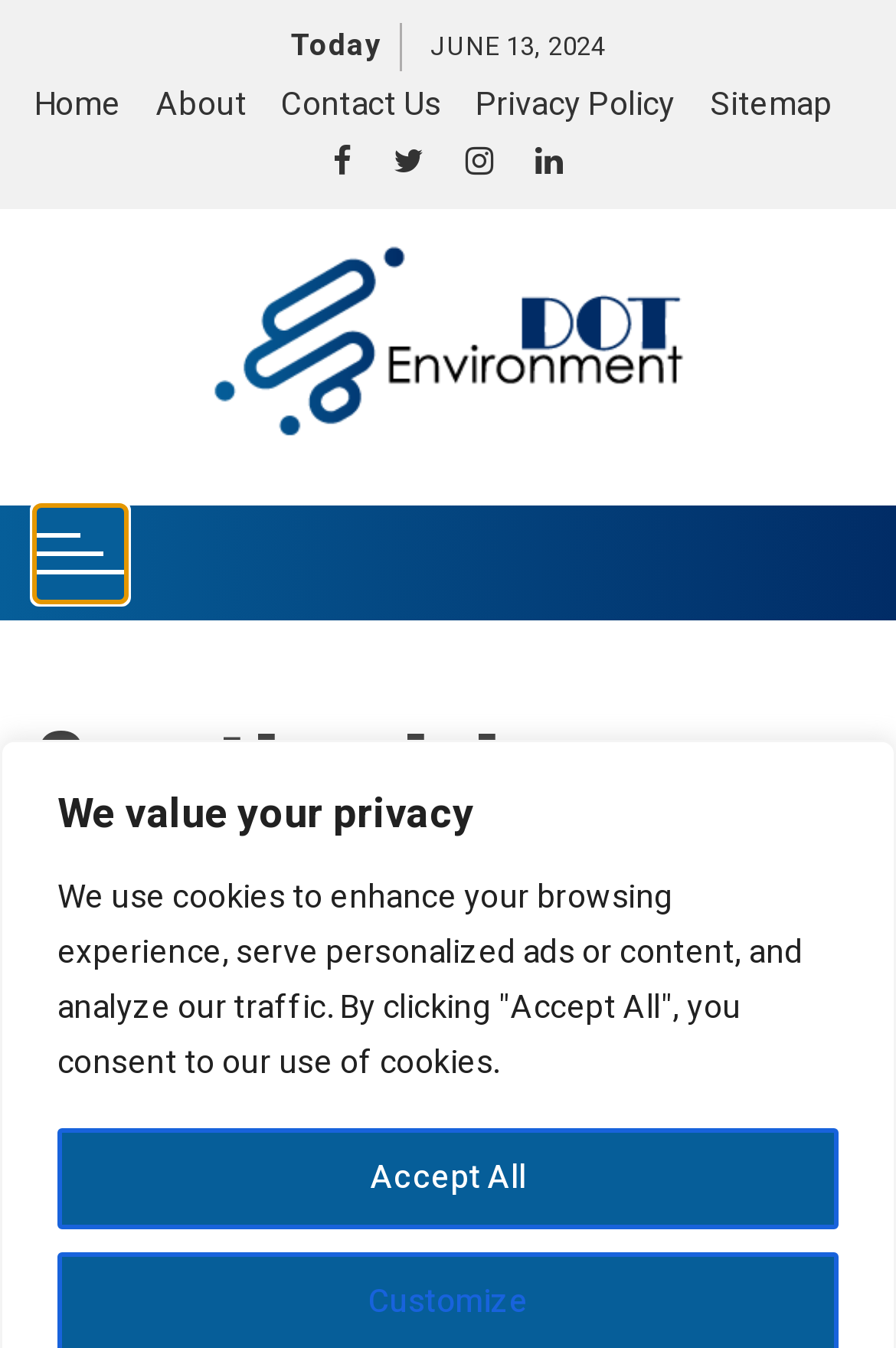Please mark the clickable region by giving the bounding box coordinates needed to complete this instruction: "click on the first investment".

[0.372, 0.103, 0.411, 0.138]